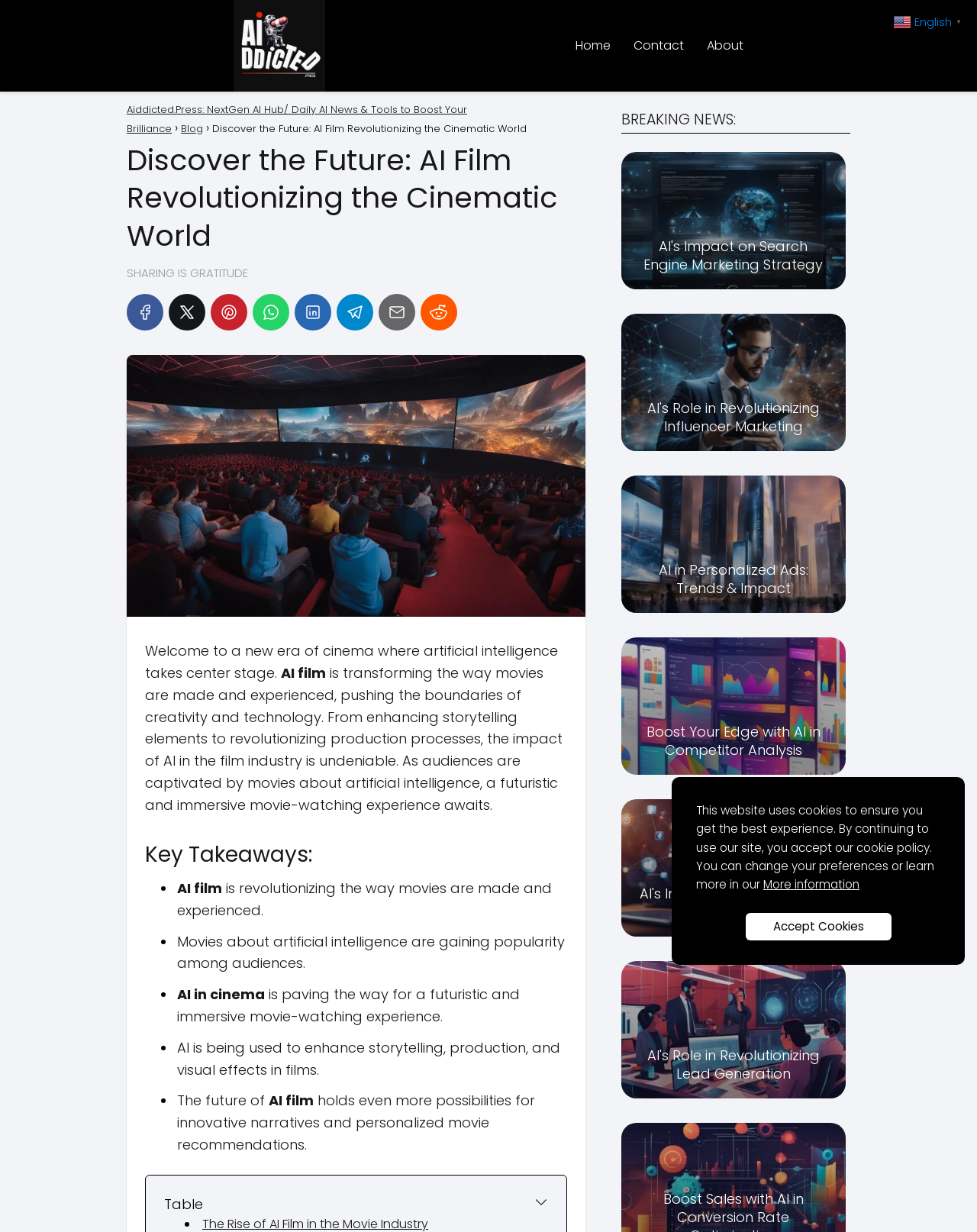Locate the UI element described by Accept Cookies in the provided webpage screenshot. Return the bounding box coordinates in the format (top-left x, top-left y, bottom-right x, bottom-right y), ensuring all values are between 0 and 1.

[0.763, 0.741, 0.912, 0.763]